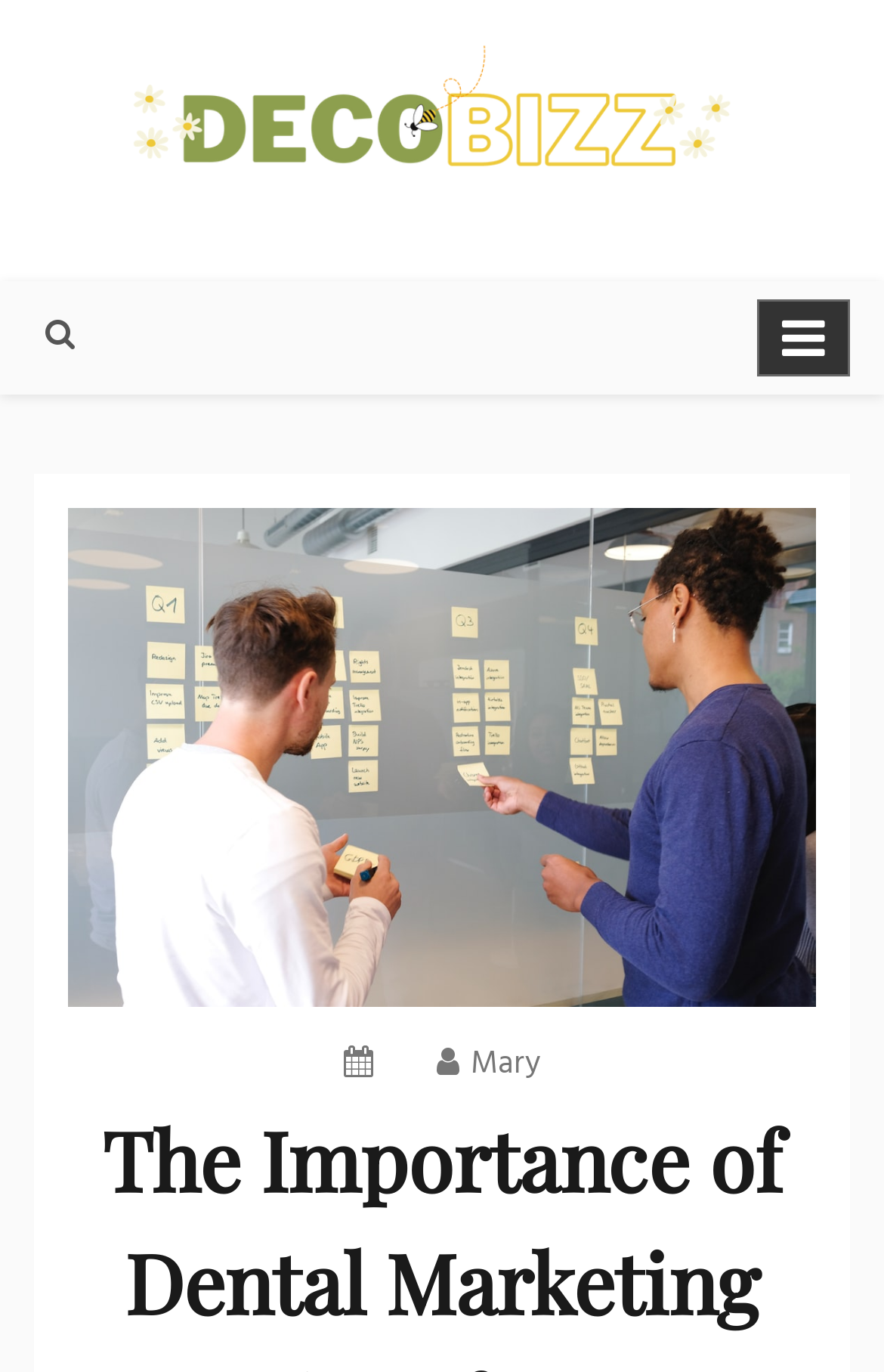Find the bounding box of the UI element described as follows: "Mary".

[0.494, 0.757, 0.612, 0.795]